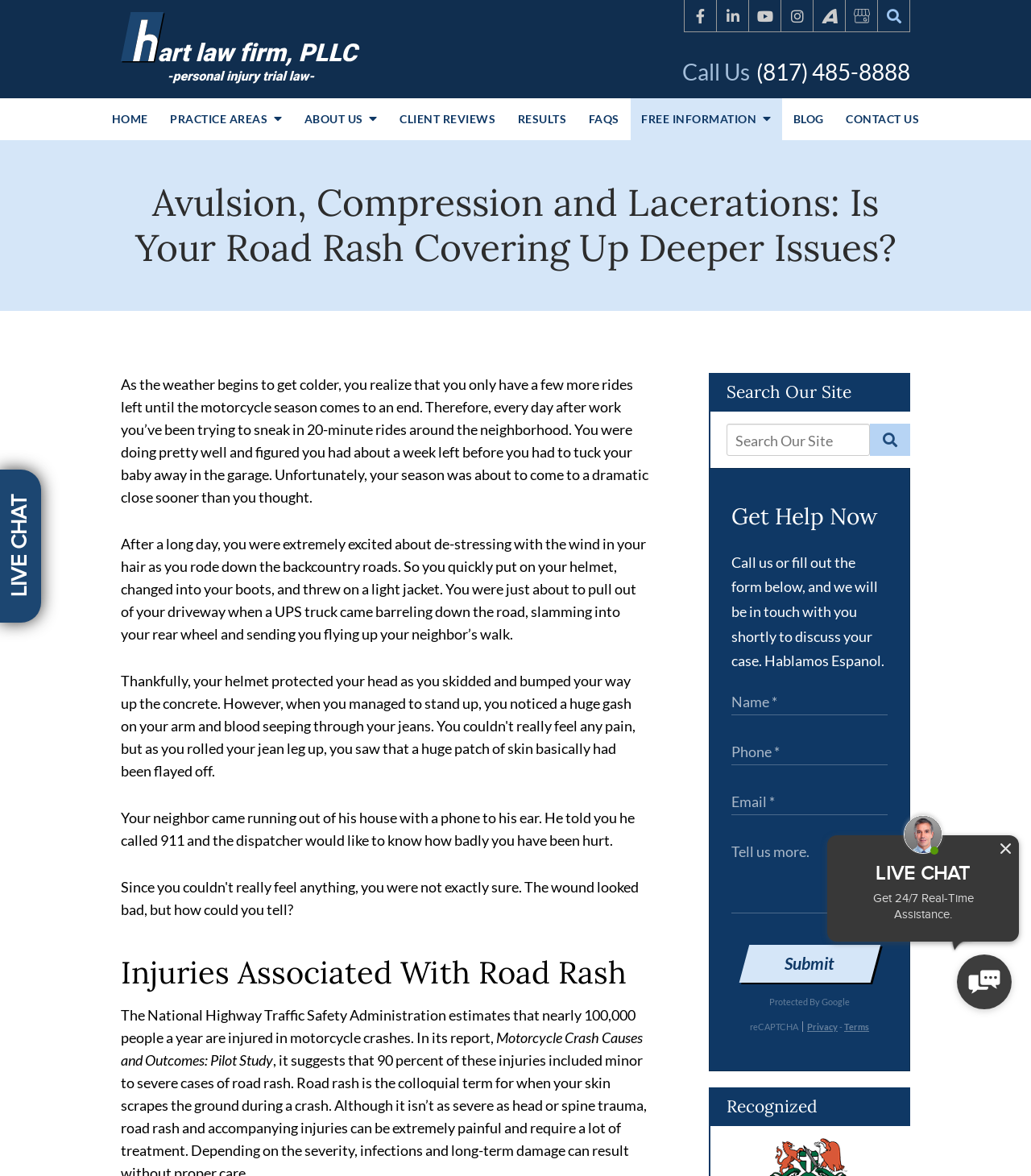Locate the bounding box coordinates of the element you need to click to accomplish the task described by this instruction: "Chat with a representative".

[0.802, 0.711, 0.988, 0.801]